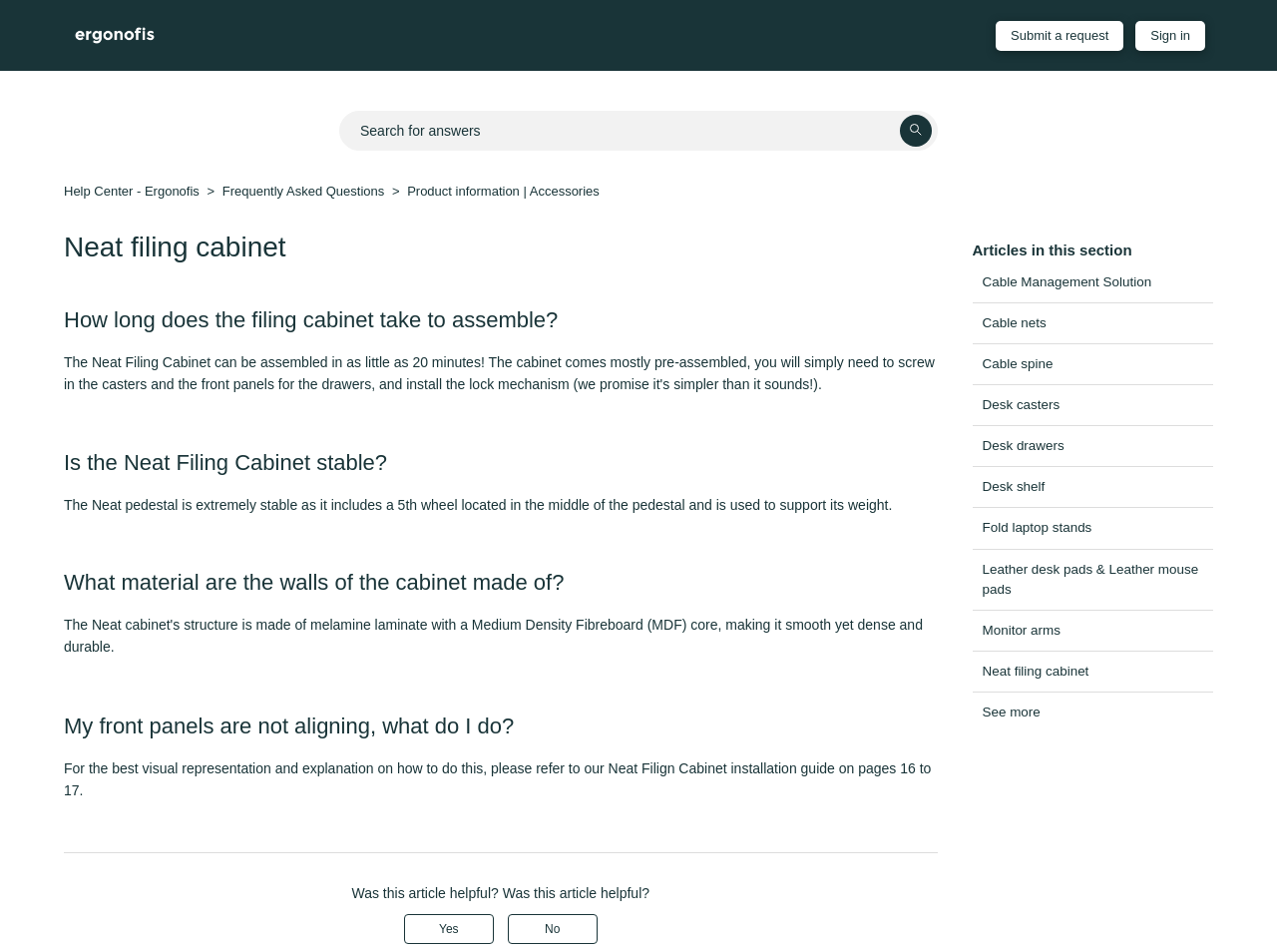Based on the element description, predict the bounding box coordinates (top-left x, top-left y, bottom-right x, bottom-right y) for the UI element in the screenshot: Monitor arms

[0.761, 0.641, 0.95, 0.685]